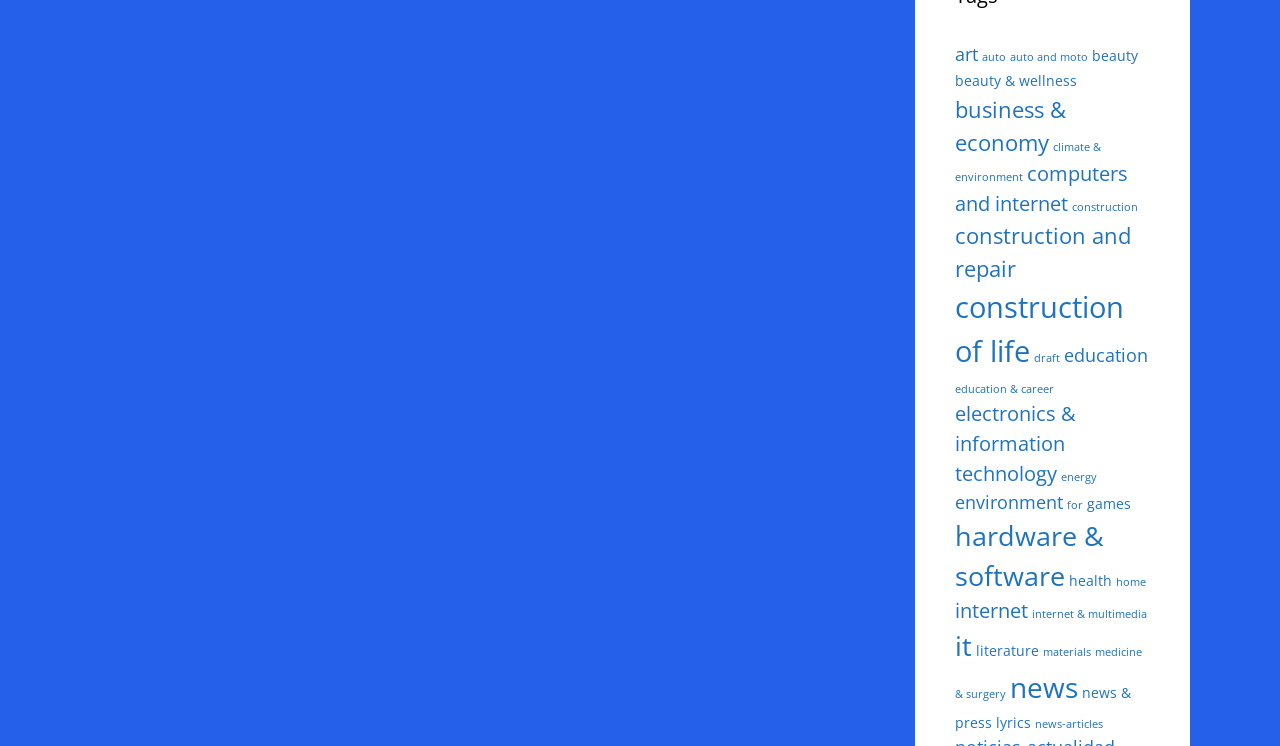Determine the bounding box coordinates of the area to click in order to meet this instruction: "Explore business and economy".

[0.746, 0.125, 0.833, 0.21]